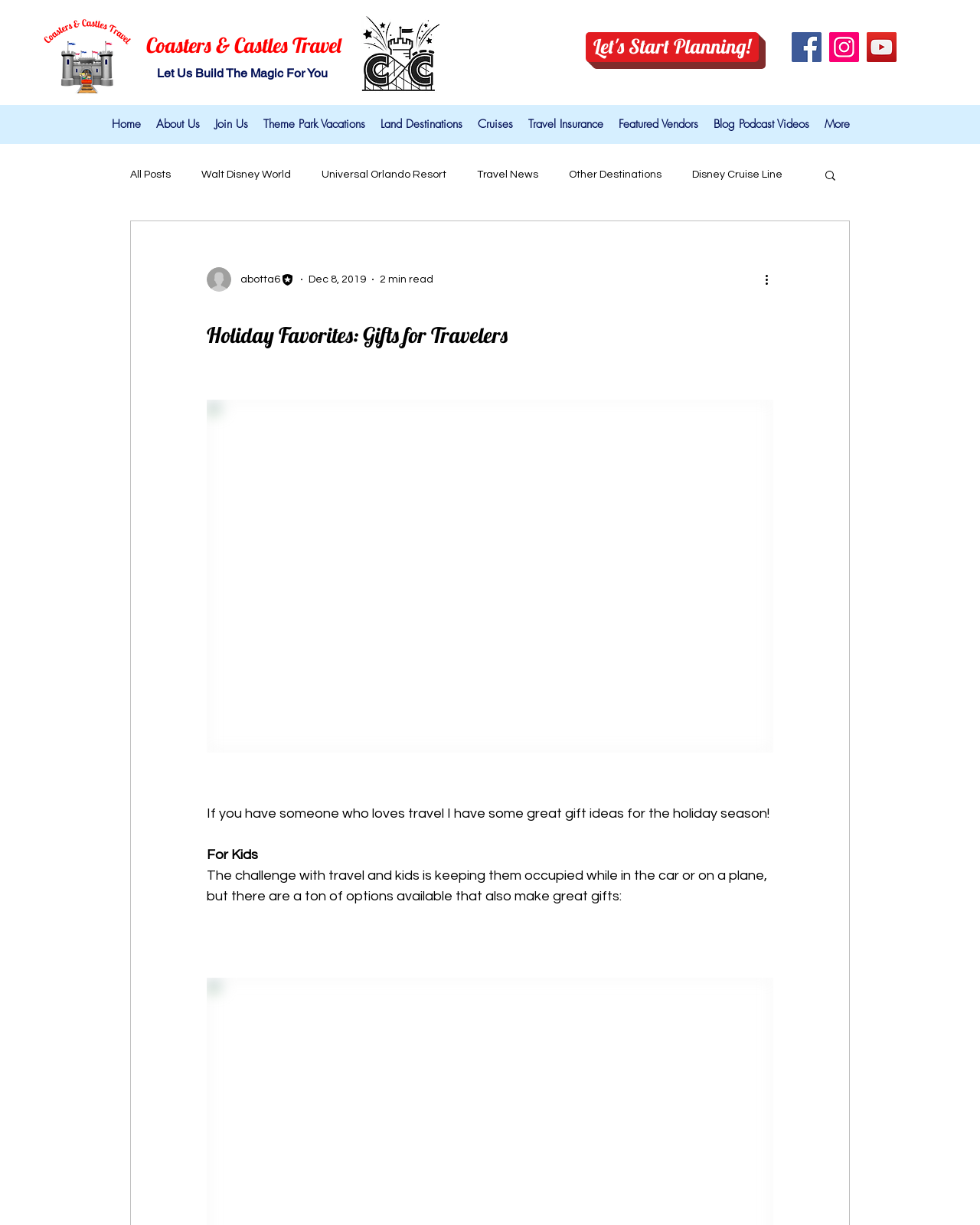Answer the question below with a single word or a brief phrase: 
What is the name of the travel agency?

Coasters & Castles Travel Agency